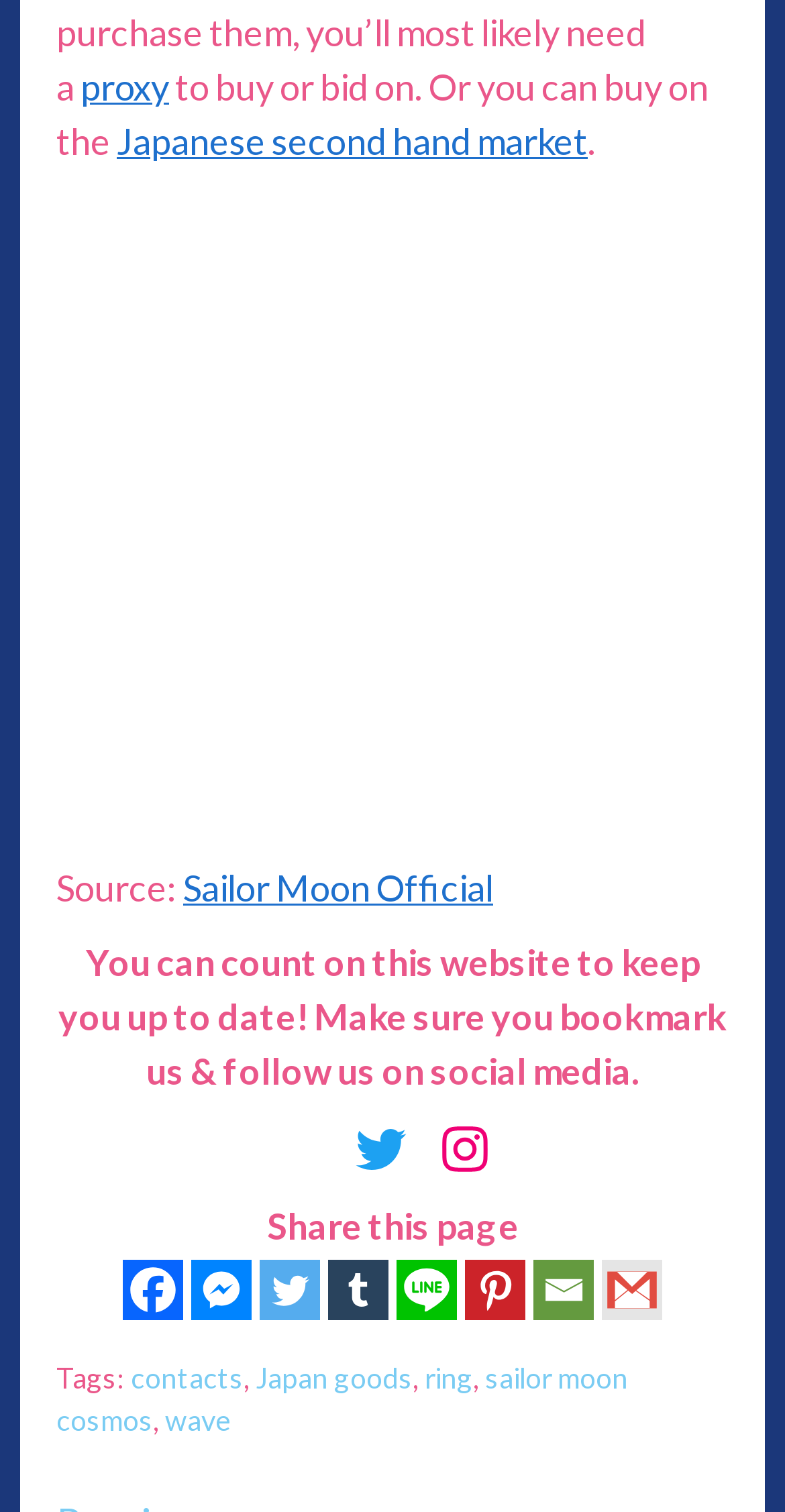Please answer the following question using a single word or phrase: 
What social media platforms are mentioned for following?

Twitter, Instagram